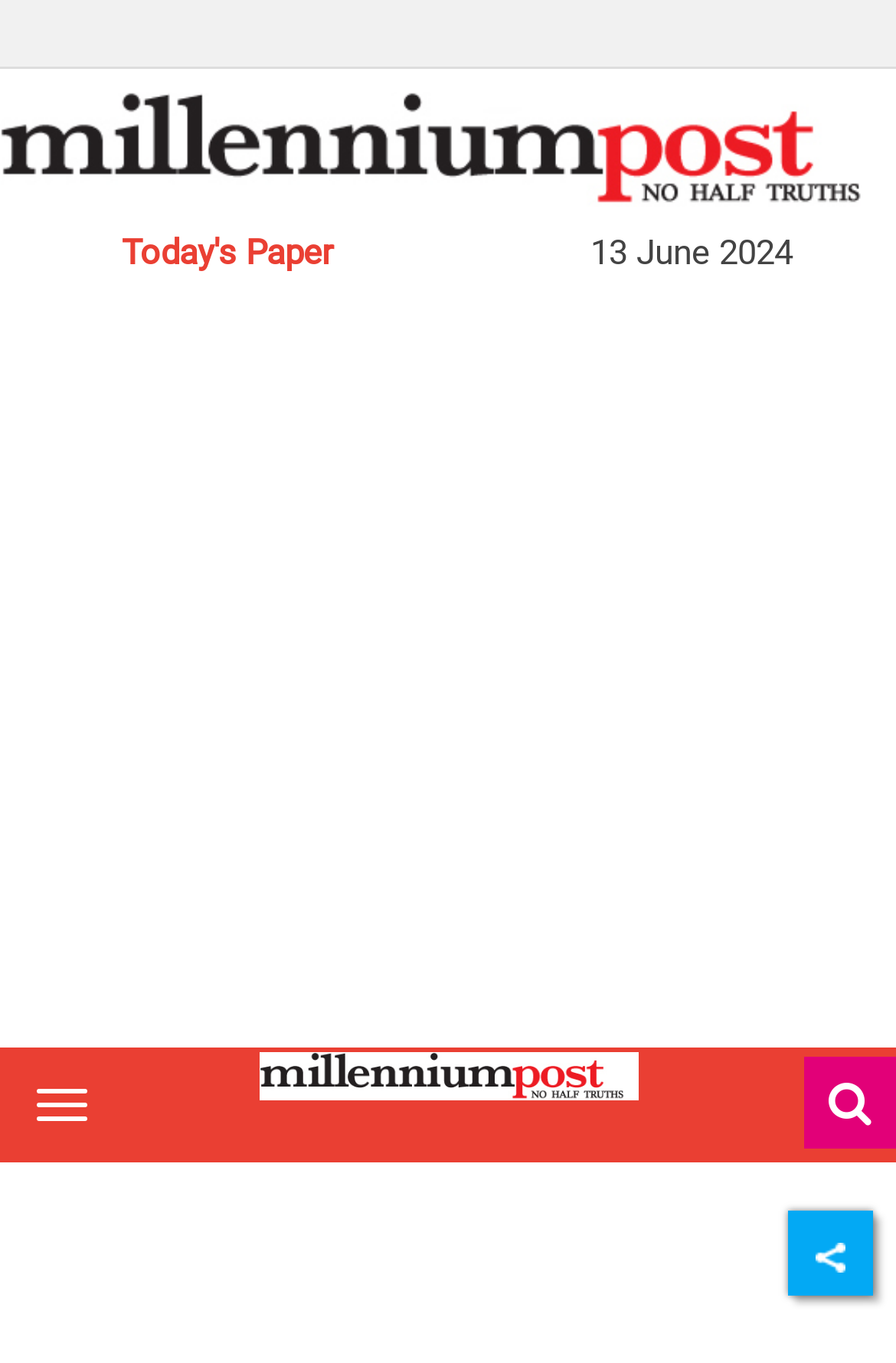Please identify the primary heading of the webpage and give its text content.

Blue or indigo?